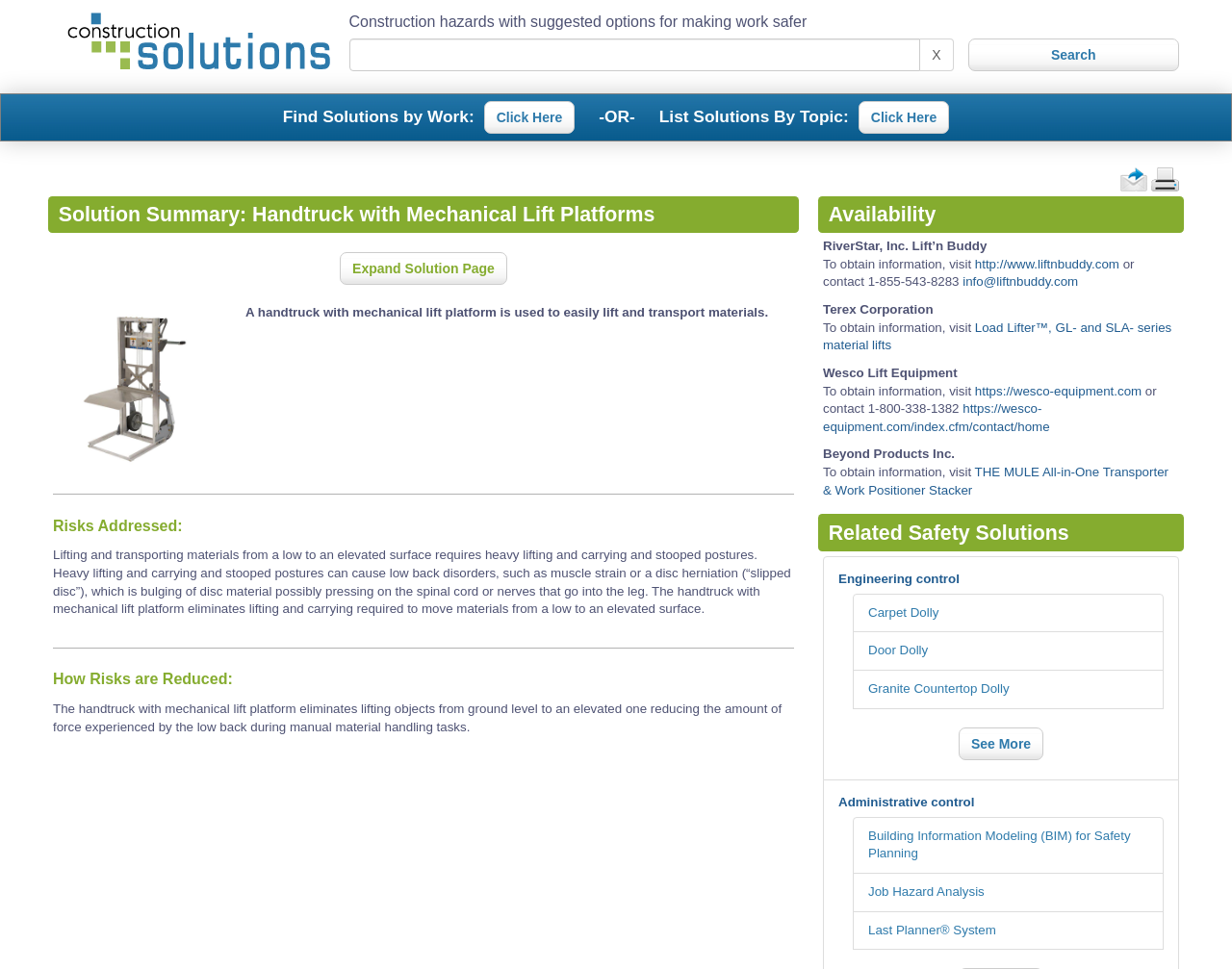Predict the bounding box coordinates of the UI element that matches this description: "alt="print button" title="Print this Solution"". The coordinates should be in the format [left, top, right, bottom] with each value between 0 and 1.

[0.934, 0.176, 0.957, 0.191]